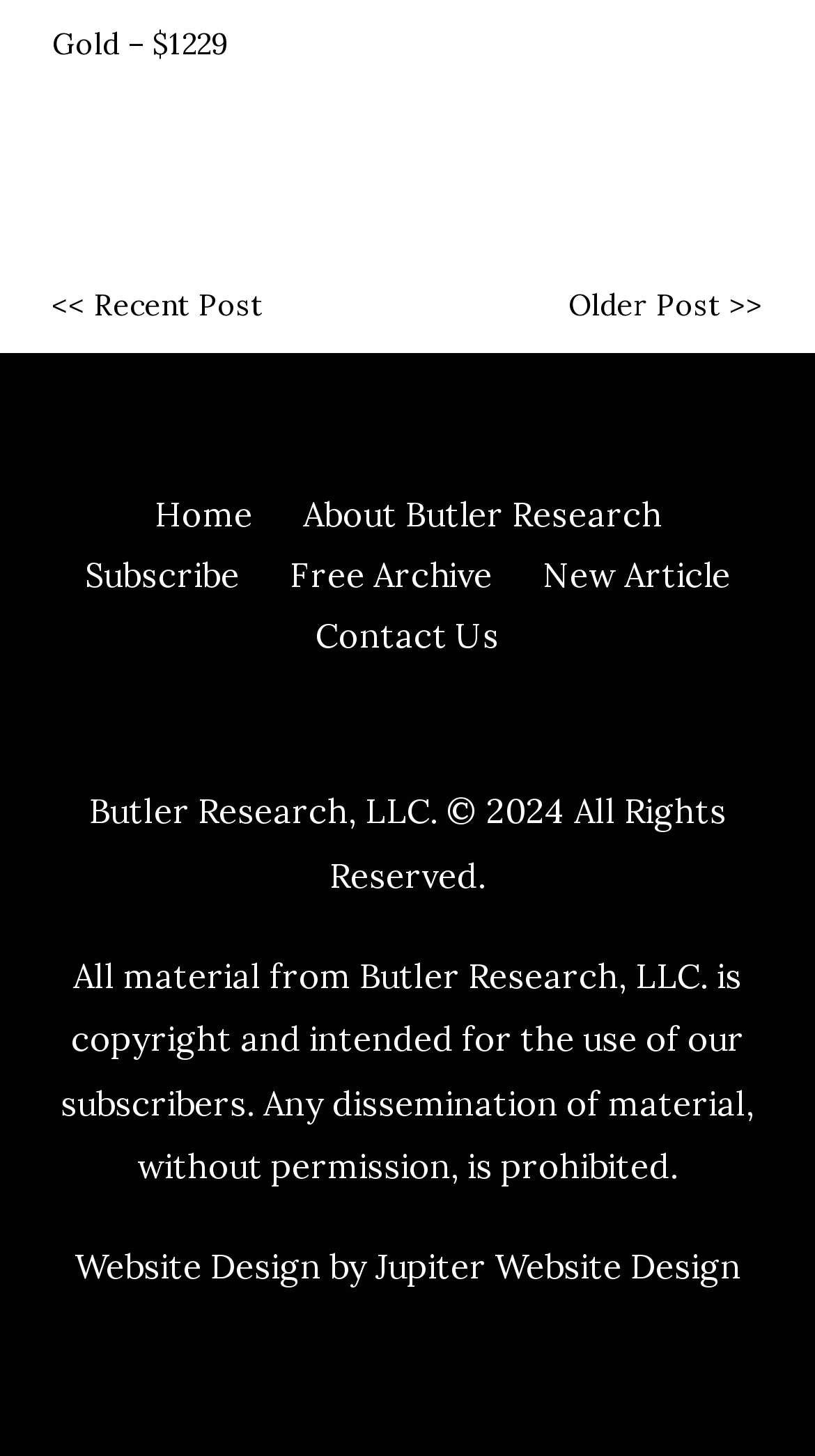Show the bounding box coordinates of the element that should be clicked to complete the task: "view older posts".

[0.697, 0.196, 0.936, 0.222]